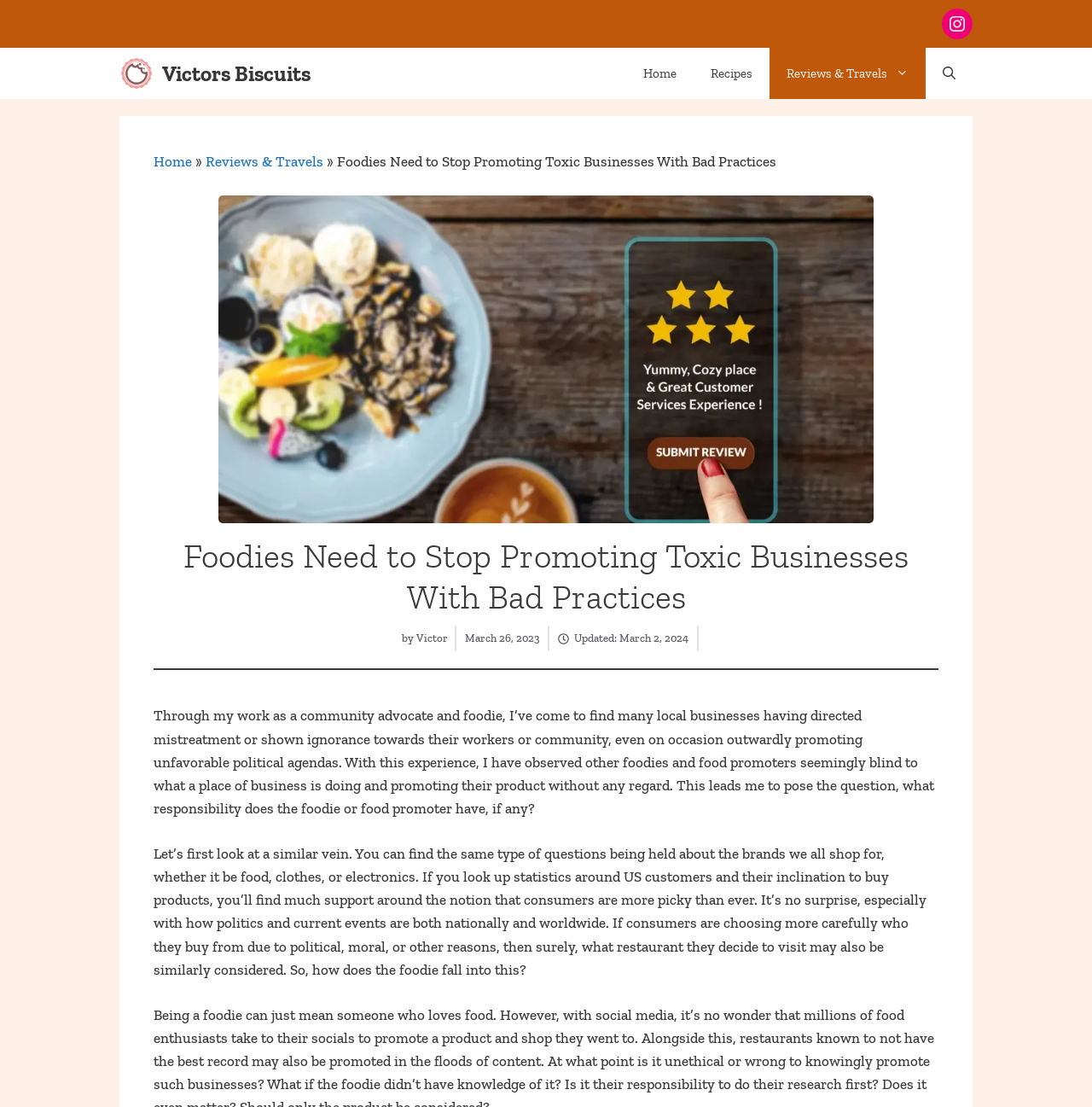What is the date of the article update?
Based on the image, give a one-word or short phrase answer.

March 2, 2024